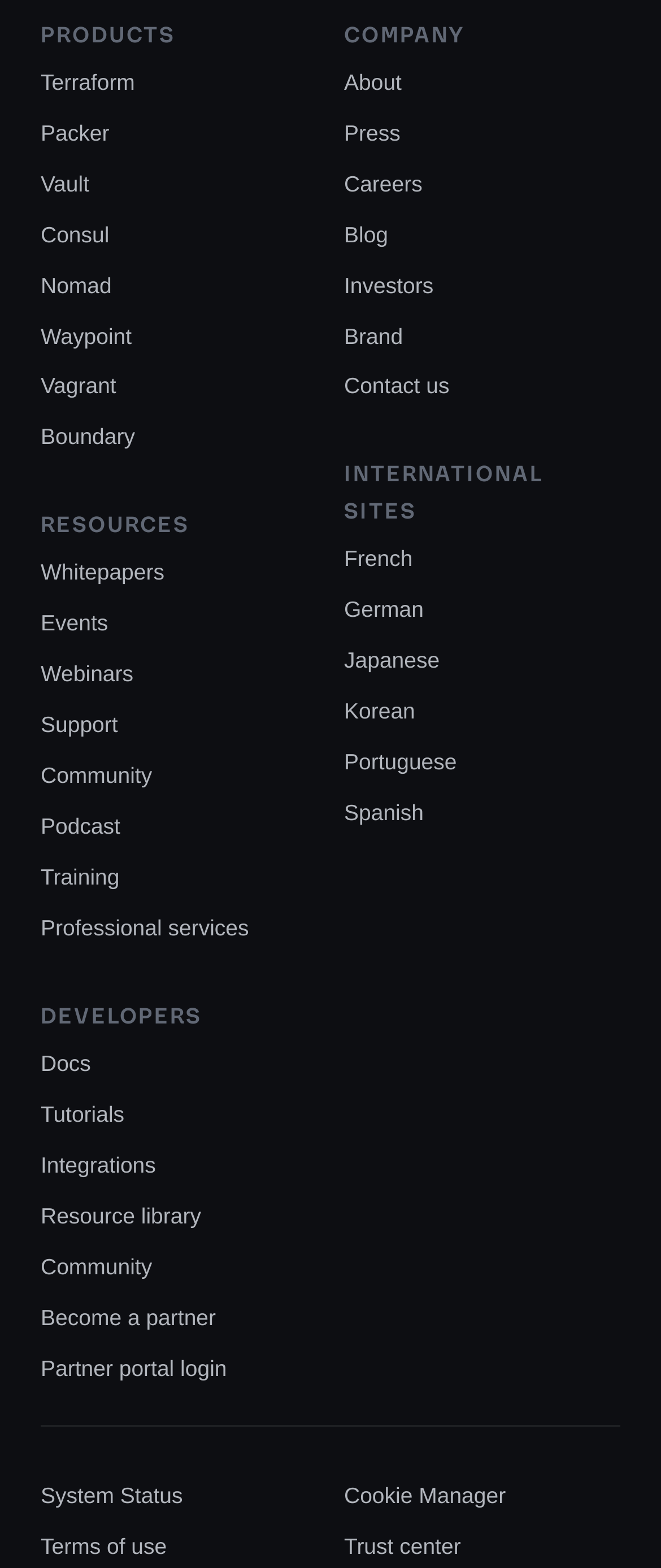What is the first product listed?
Look at the image and respond with a one-word or short phrase answer.

Terraform